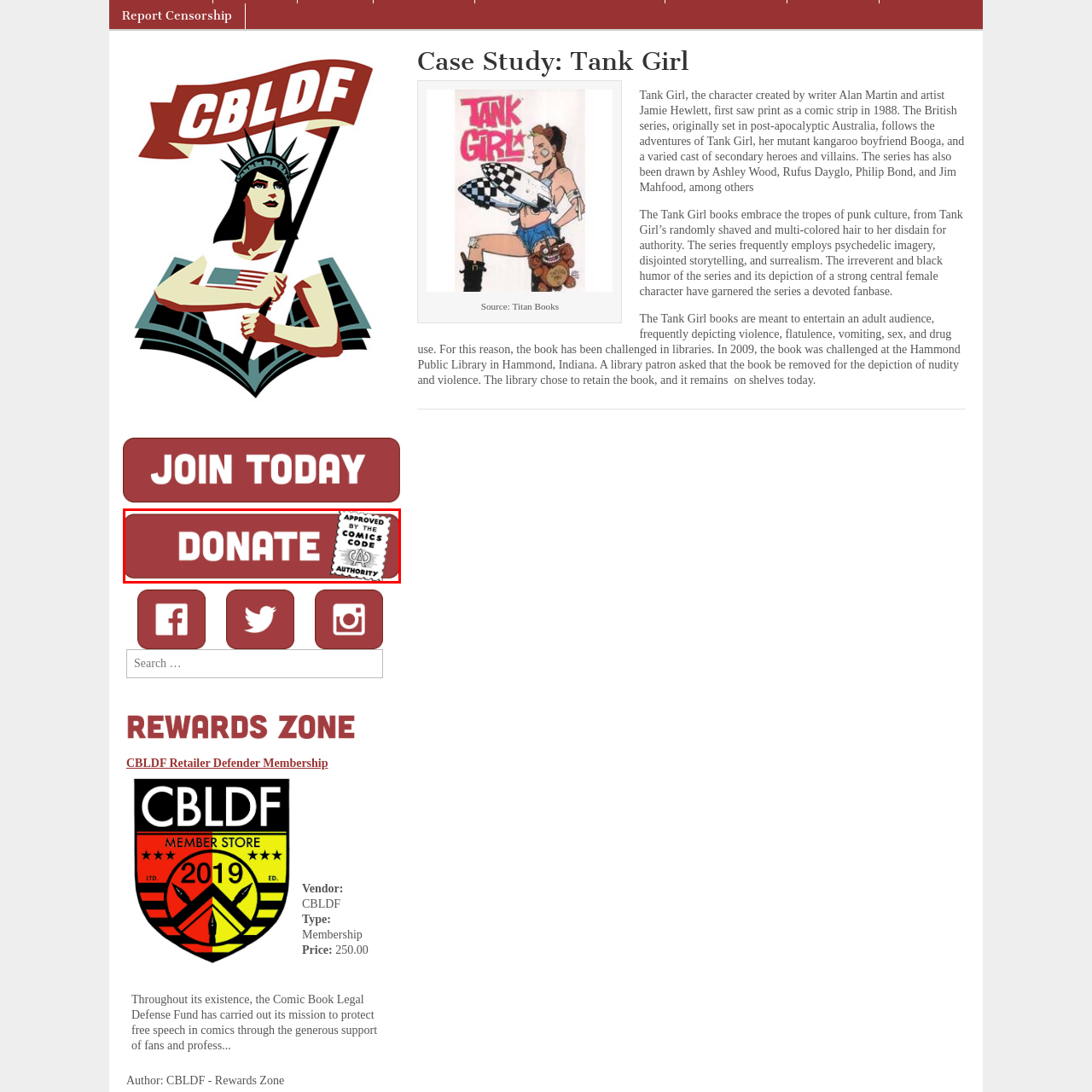Offer a detailed caption for the picture inside the red-bordered area.

The image features a prominent "DONATE" button styled in bold, white lettering against a deep red background. To the right, a small emblem displays the Comics Code Authority stamp, indicating approval and endorsement within the comic book community. This button invites visitors to contribute to the Comic Book Legal Defense Fund, an organization dedicated to protecting free speech in comics and supporting creators facing legal challenges. The design is both eye-catching and professional, reflecting the significance of the cause it represents.